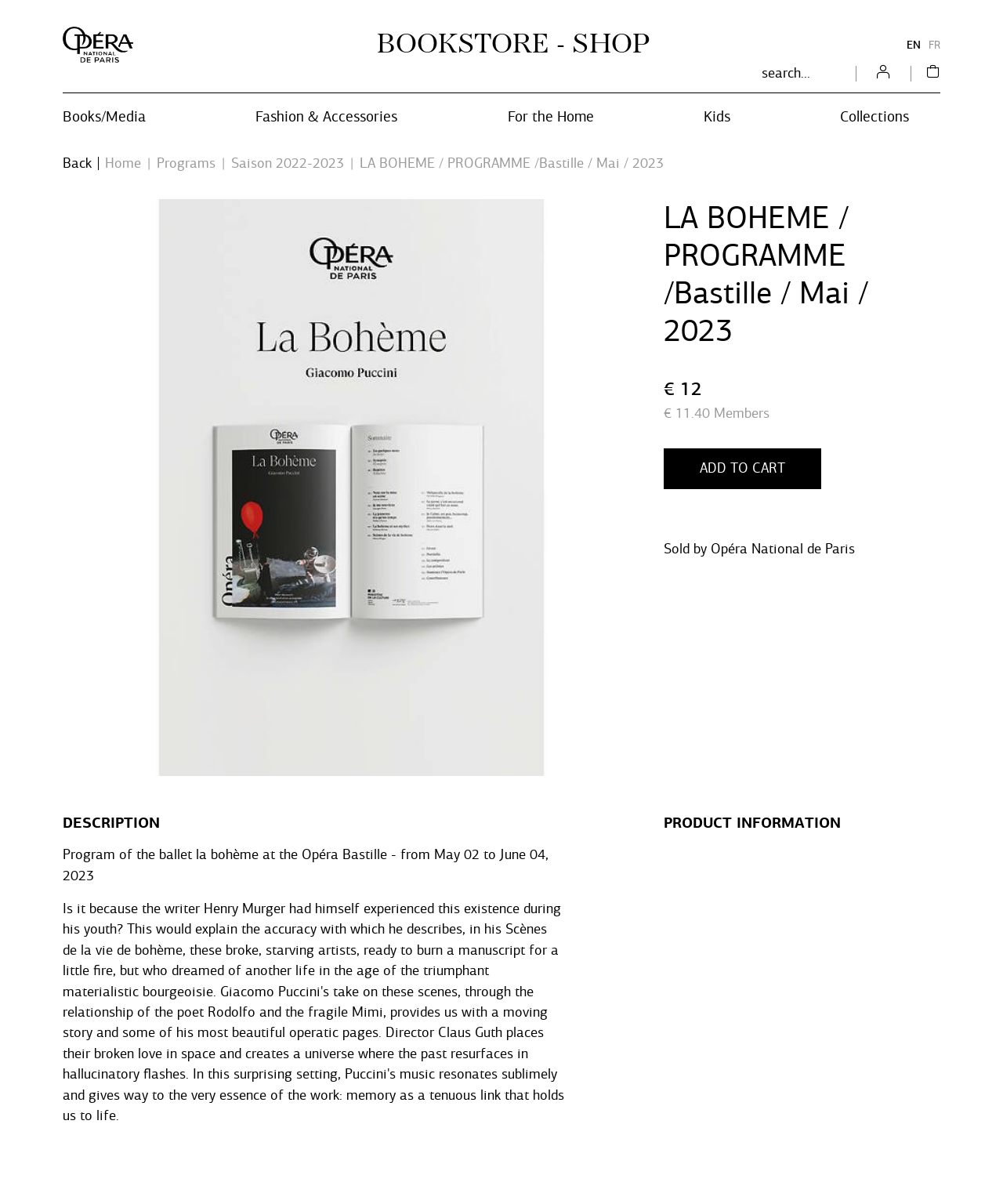Point out the bounding box coordinates of the section to click in order to follow this instruction: "Search for something".

None